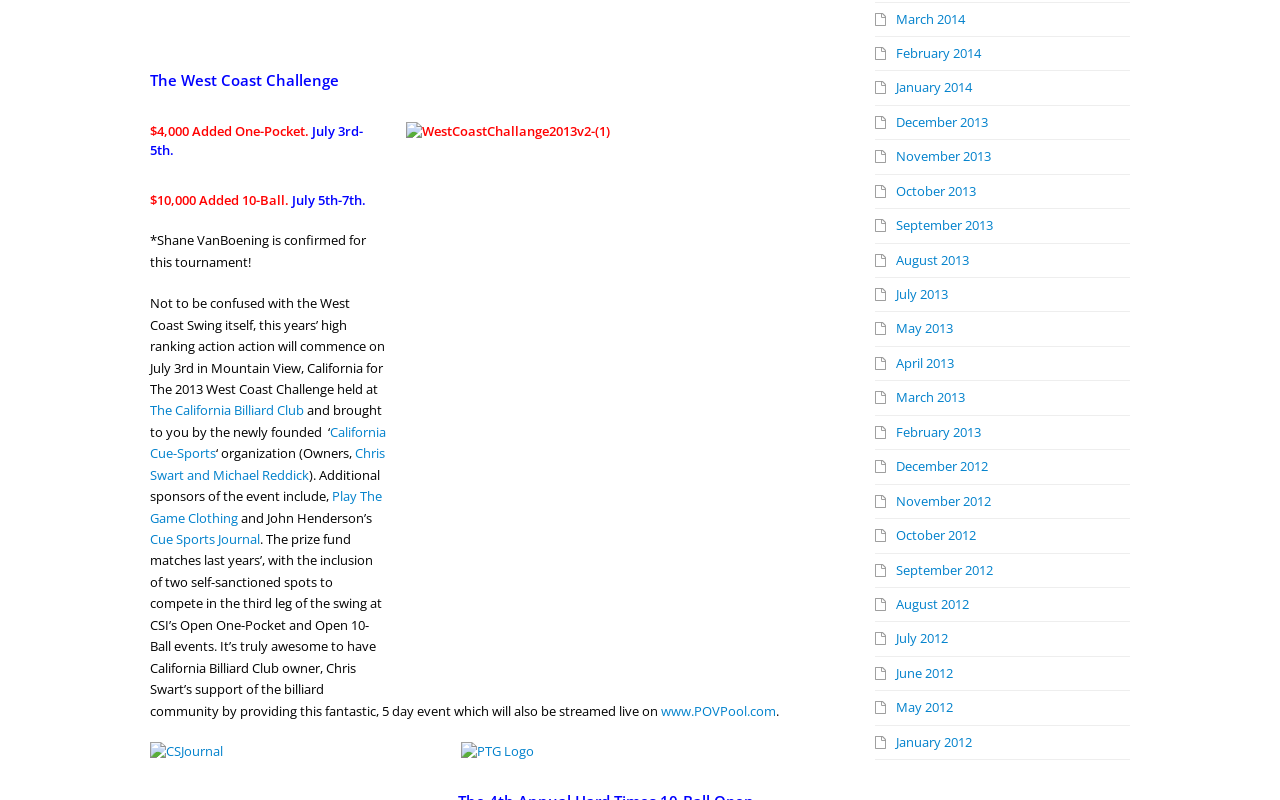Please identify the bounding box coordinates of the region to click in order to complete the task: "Click the link to The California Billiard Club". The coordinates must be four float numbers between 0 and 1, specified as [left, top, right, bottom].

[0.117, 0.502, 0.238, 0.524]